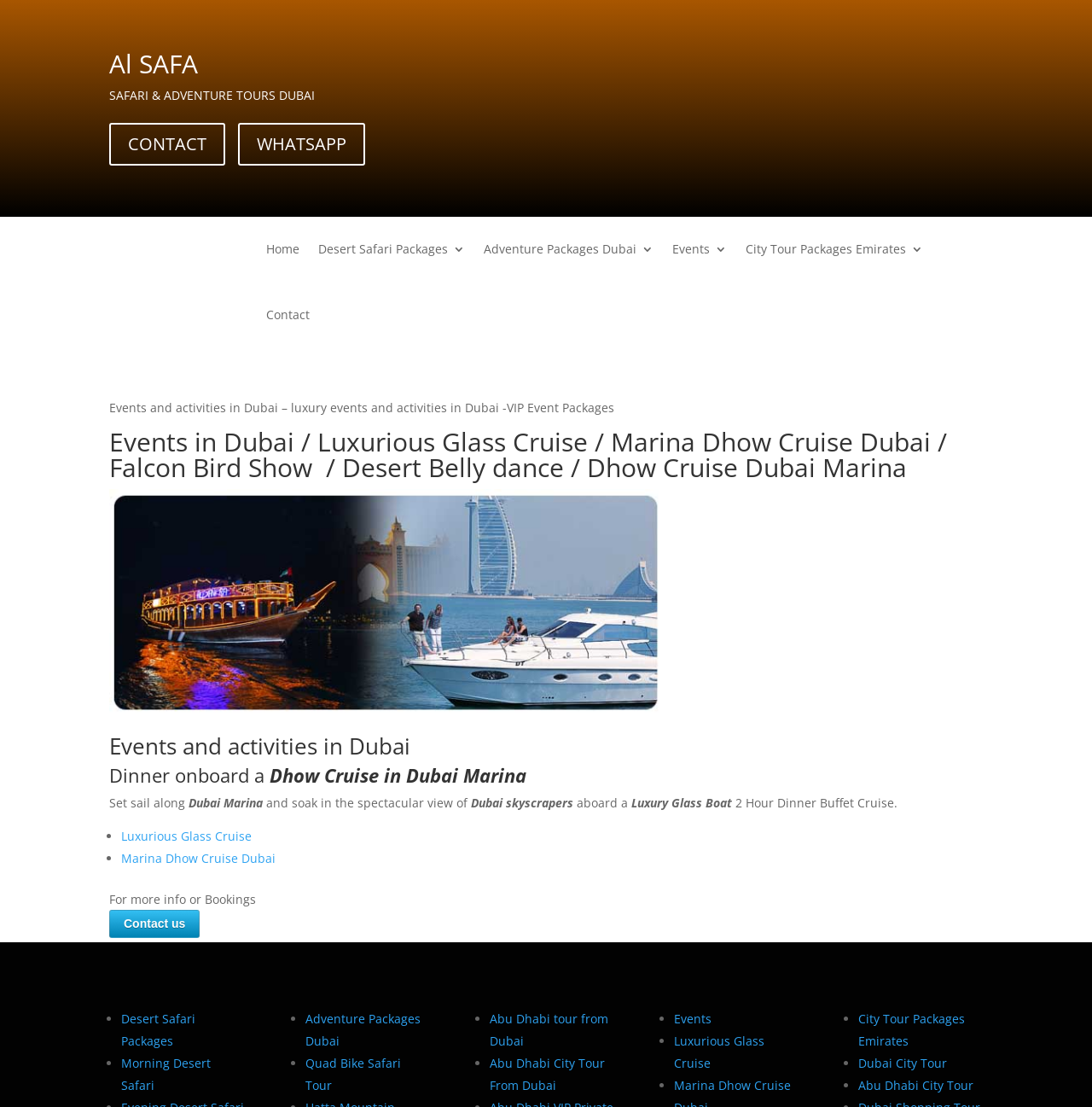Examine the screenshot and answer the question in as much detail as possible: What is the name of the company?

I found the answer by looking at the heading element with the text 'Al SAFA' at the top of the webpage, which is likely to be the company name.